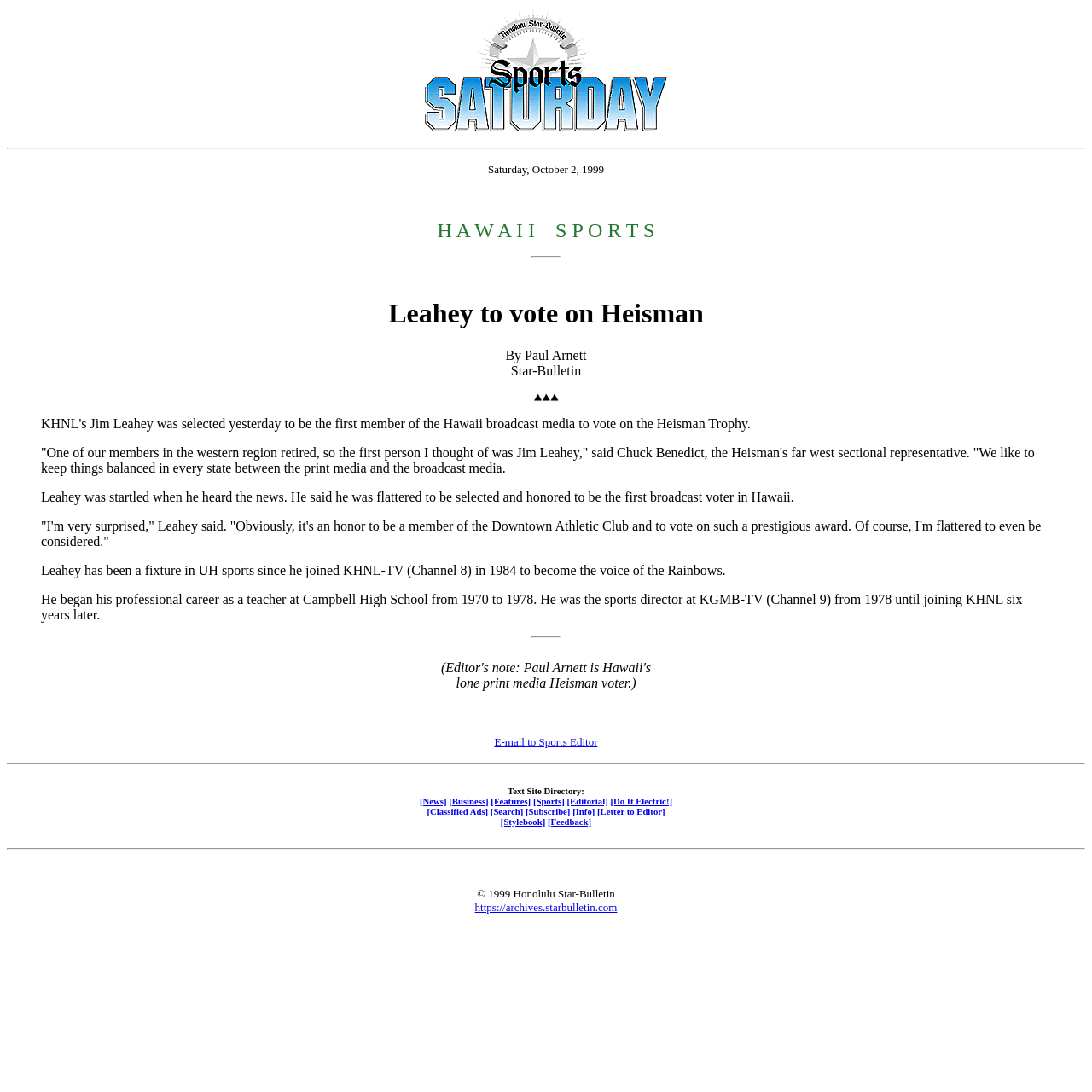What is the name of the person mentioned in the article?
Please give a detailed and elaborate answer to the question.

I found the name 'Jim Leahey' in the article, which is mentioned as the person who will vote on the Heisman award. The article provides more information about his background and experience.